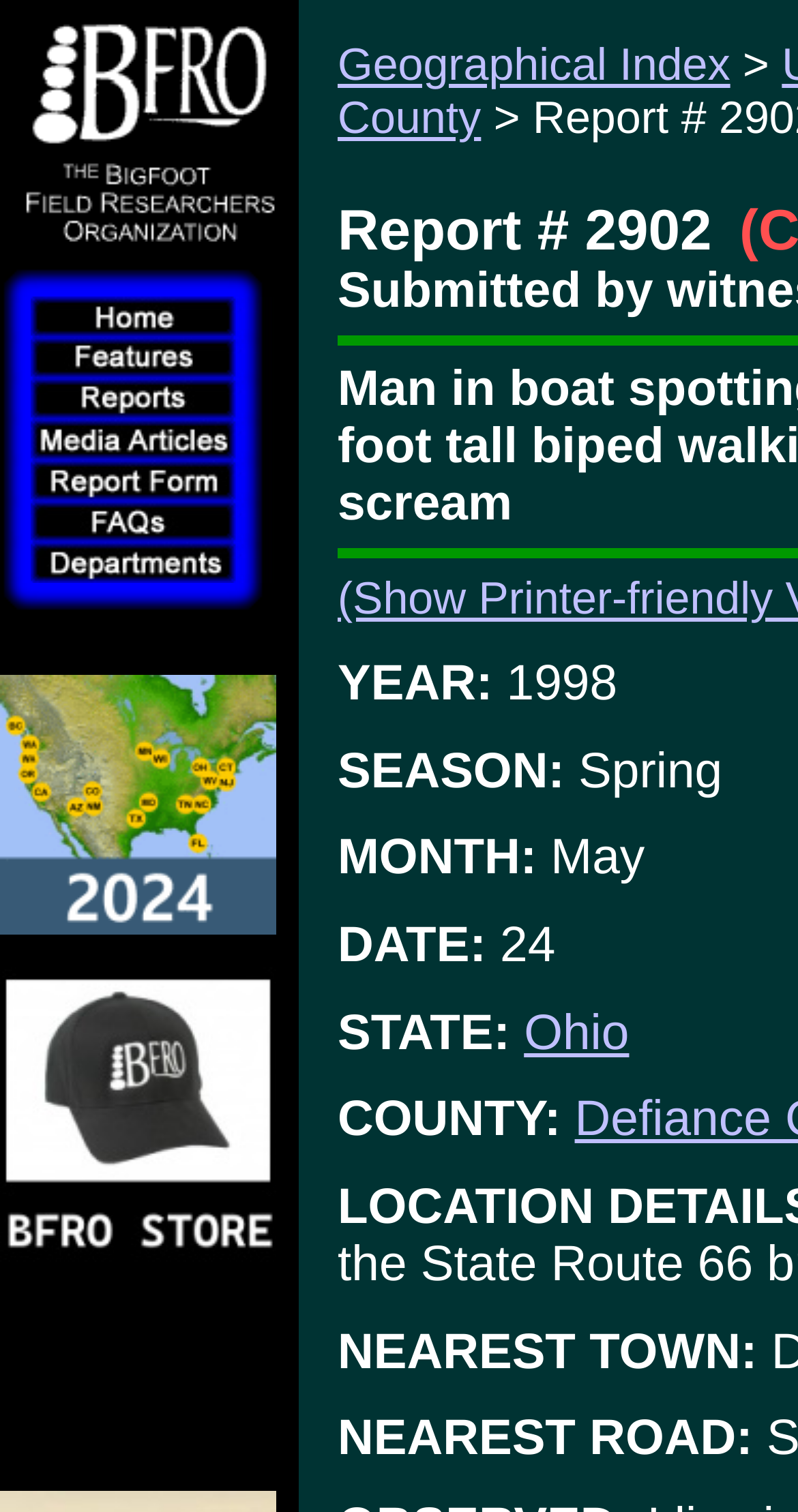Write an exhaustive caption that covers the webpage's main aspects.

The webpage is dedicated to a Bigfoot Field Researchers Organization (BFRO) report, specifically report number 2902. At the top of the page, there is a logo of the organization, which is an image. Below the logo, there is a table with multiple rows, each containing an image and a link. There are 10 rows in total, with each row having a similar structure.

To the right of the table, there is a section with various pieces of information related to the report. This section is divided into several parts, including a geographical index, a link to the BFRO store, and a section with details about the report, such as the year, season, month, date, state, county, nearest town, and nearest road. The report details are presented in a structured format, with each piece of information labeled and followed by the corresponding value.

At the very top of the page, there is a title that reads "BFRO Report 2902: Man in boat spotting deer witnesses a three to four foot tall biped walking on a log followed by a scream." This title provides a brief summary of the report's content.